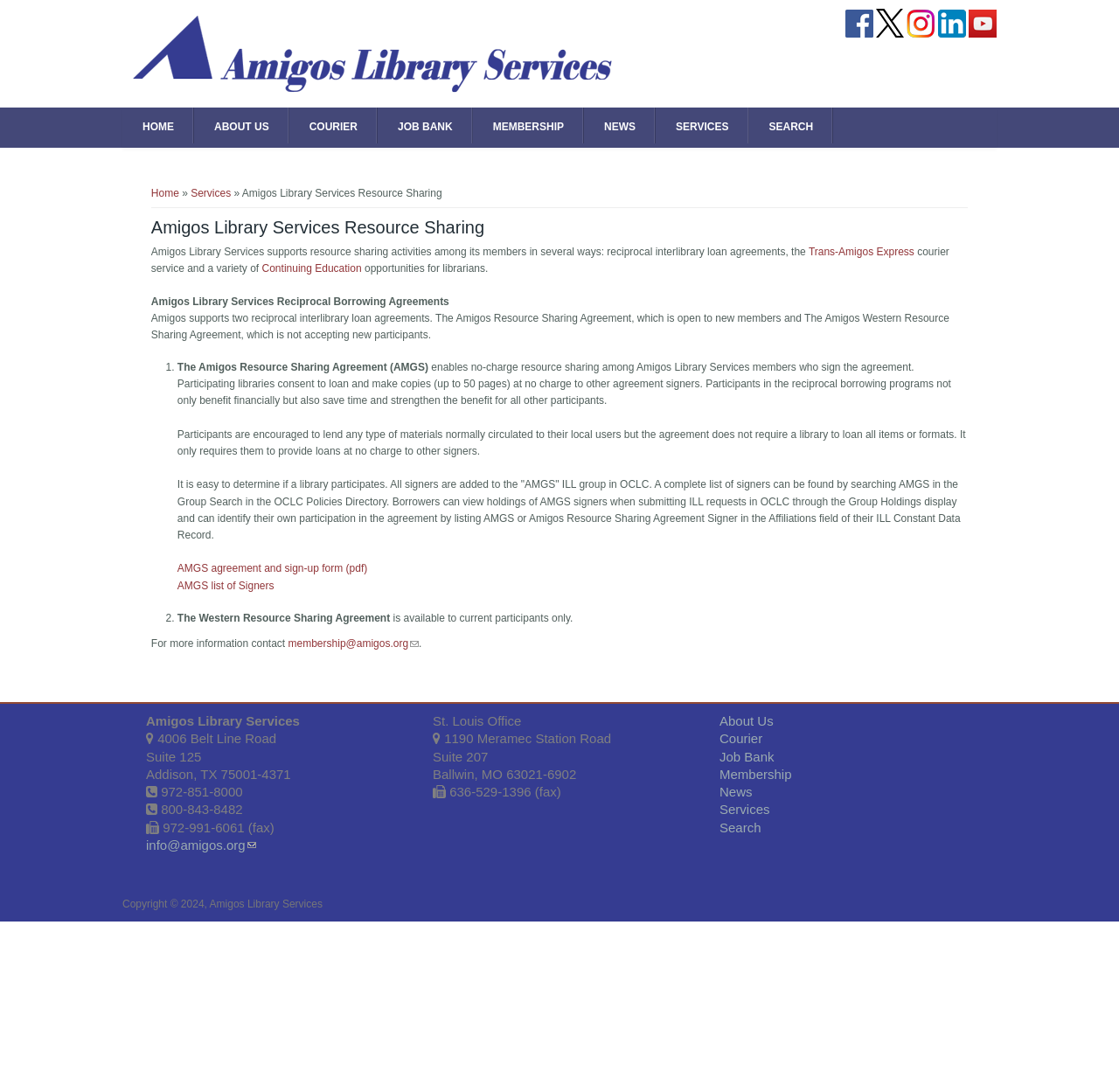Given the element description Search, identify the bounding box coordinates for the UI element on the webpage screenshot. The format should be (top-left x, top-left y, bottom-right x, bottom-right y), with values between 0 and 1.

[0.643, 0.751, 0.68, 0.764]